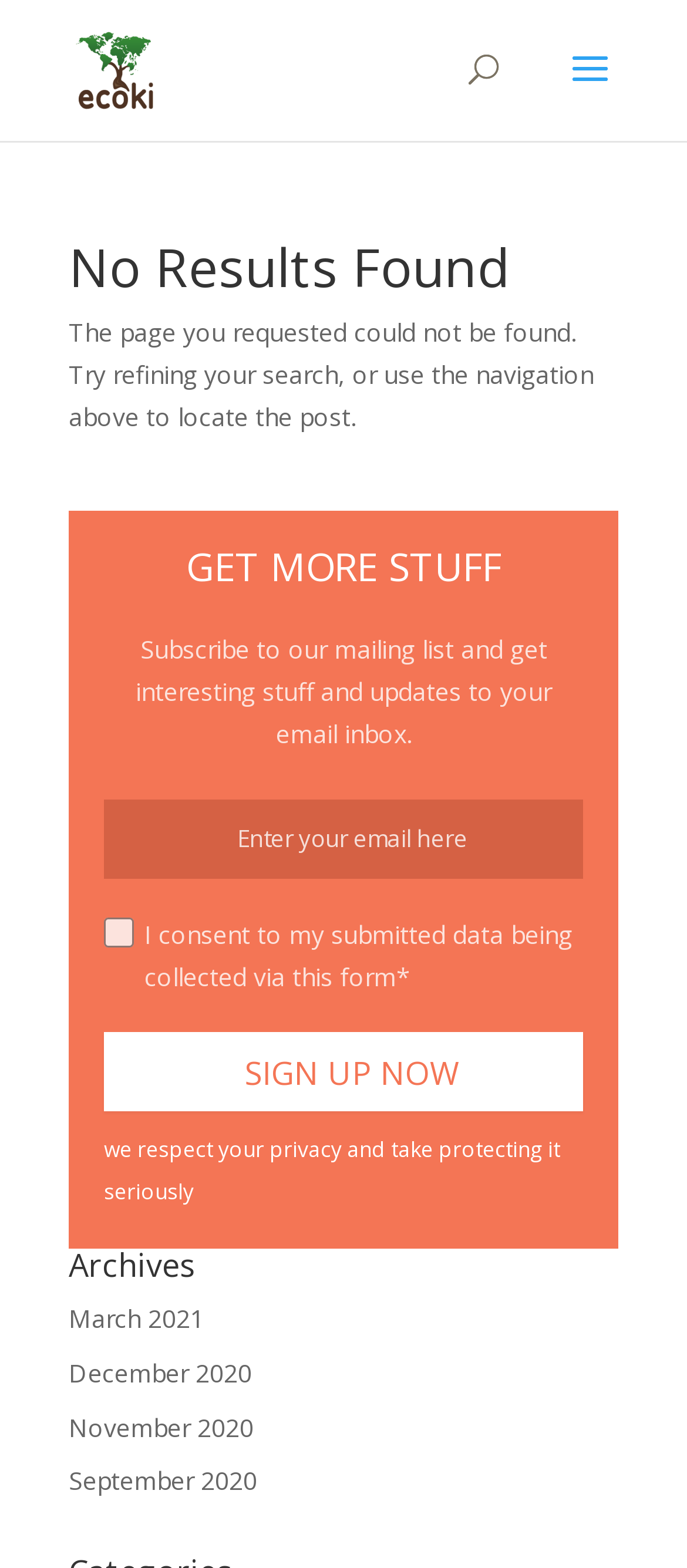Identify the bounding box coordinates of the area that should be clicked in order to complete the given instruction: "sign up now". The bounding box coordinates should be four float numbers between 0 and 1, i.e., [left, top, right, bottom].

[0.151, 0.659, 0.849, 0.709]